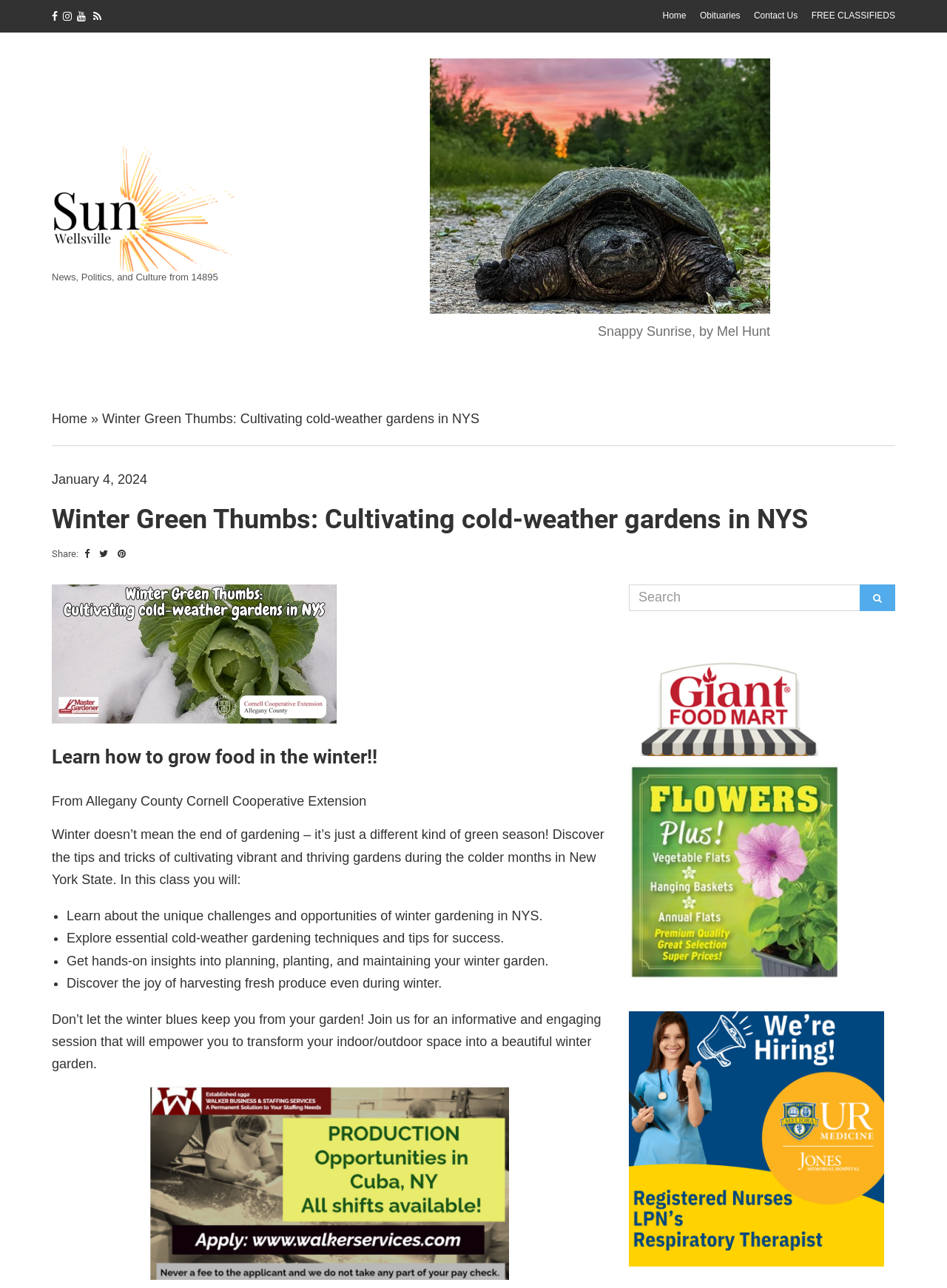Could you provide the bounding box coordinates for the portion of the screen to click to complete this instruction: "Click the Home link"?

[0.7, 0.008, 0.725, 0.016]